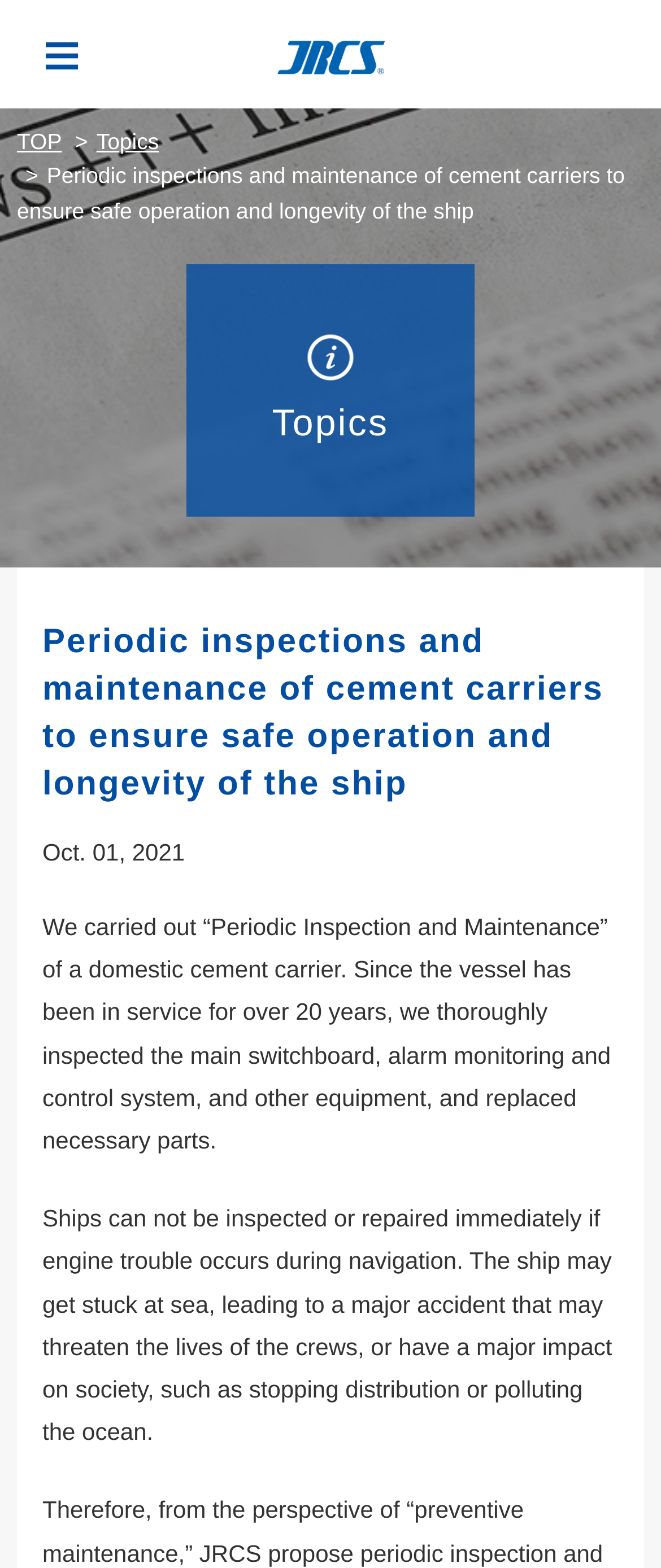What might happen if engine trouble occurs during navigation?
Deliver a detailed and extensive answer to the question.

According to the static text, if engine trouble occurs during navigation, the ship may get stuck at sea, leading to a major accident that may threaten the lives of the crews, or have a major impact on society, such as stopping distribution or polluting the ocean.